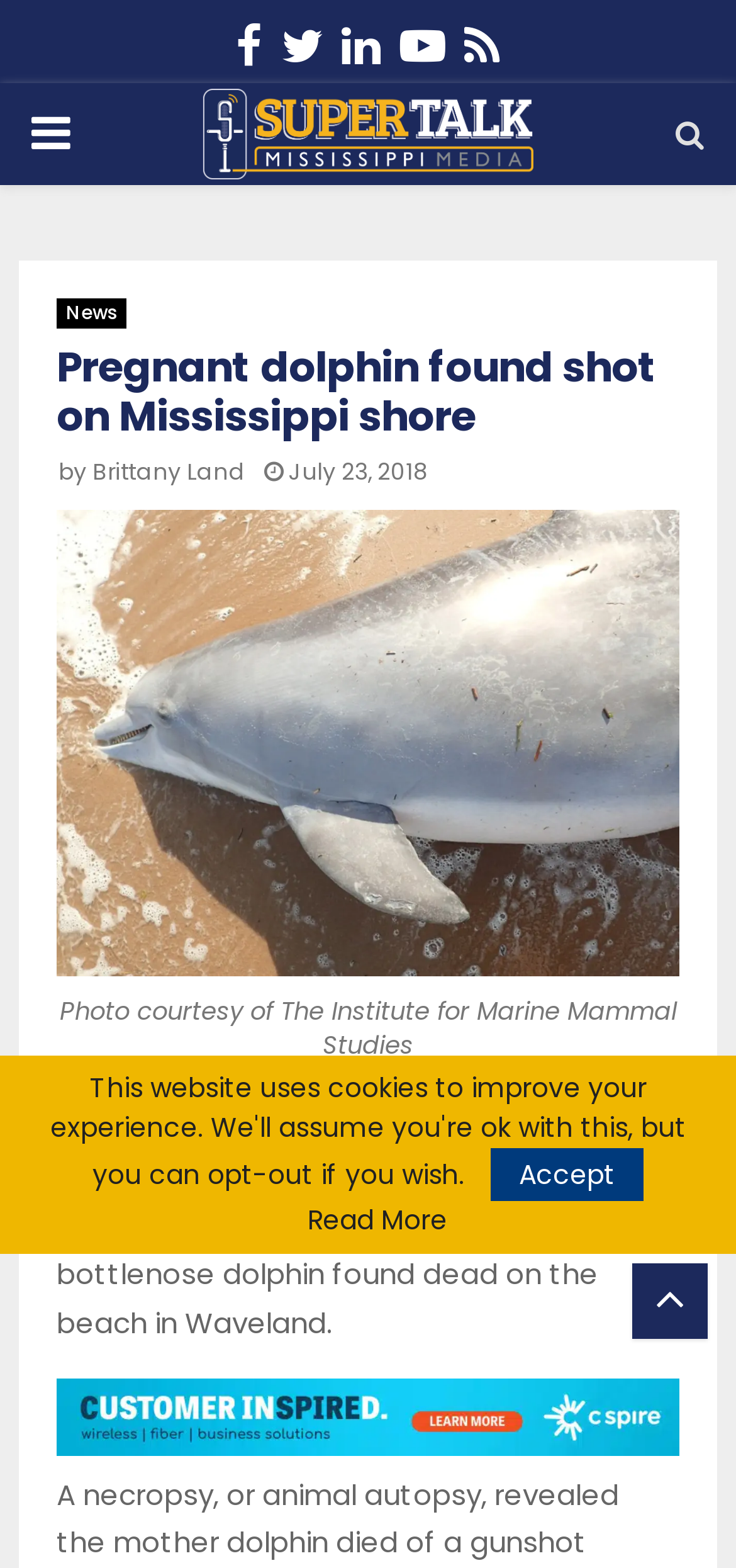What is the location where the dolphin was found?
Look at the image and answer the question with a single word or phrase.

Waveland